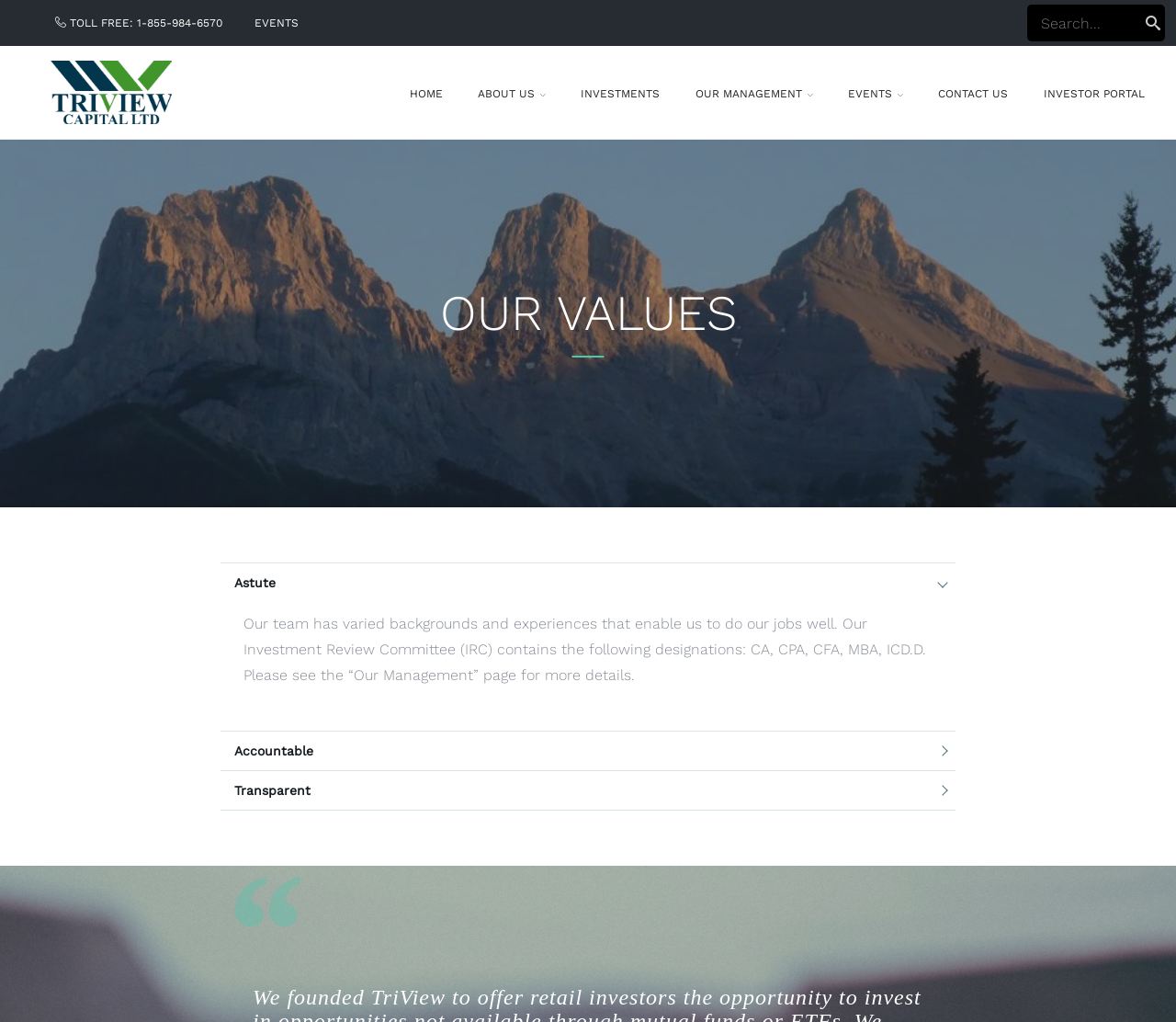Specify the bounding box coordinates of the element's region that should be clicked to achieve the following instruction: "Learn about the company's values". The bounding box coordinates consist of four float numbers between 0 and 1, in the format [left, top, right, bottom].

[0.374, 0.274, 0.626, 0.35]